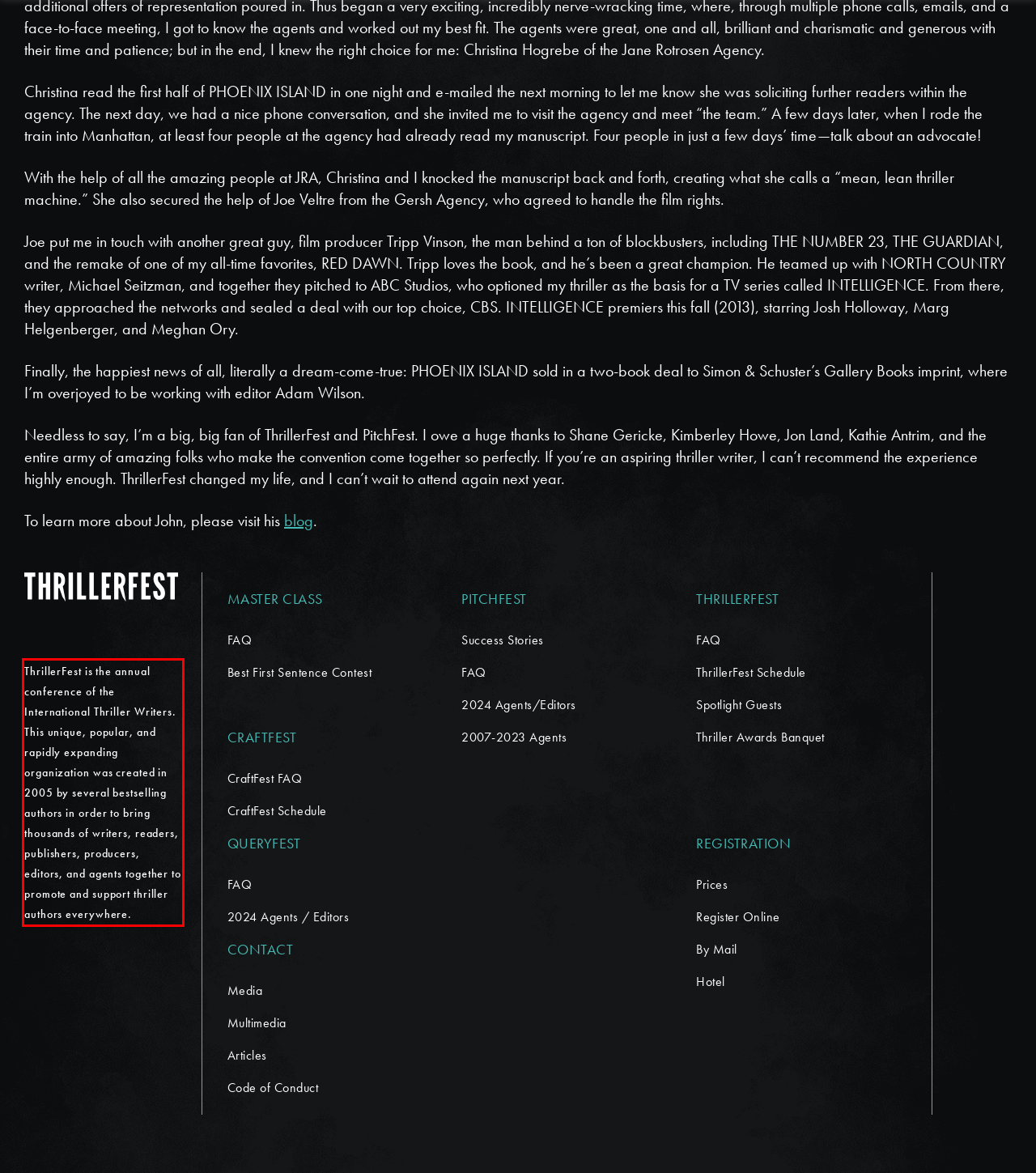Analyze the red bounding box in the provided webpage screenshot and generate the text content contained within.

ThrillerFest is the annual conference of the International Thriller Writers. This unique, popular, and rapidly expanding organization was created in 2005 by several bestselling authors in order to bring thousands of writers, readers, publishers, producers, editors, and agents together to promote and support thriller authors everywhere.